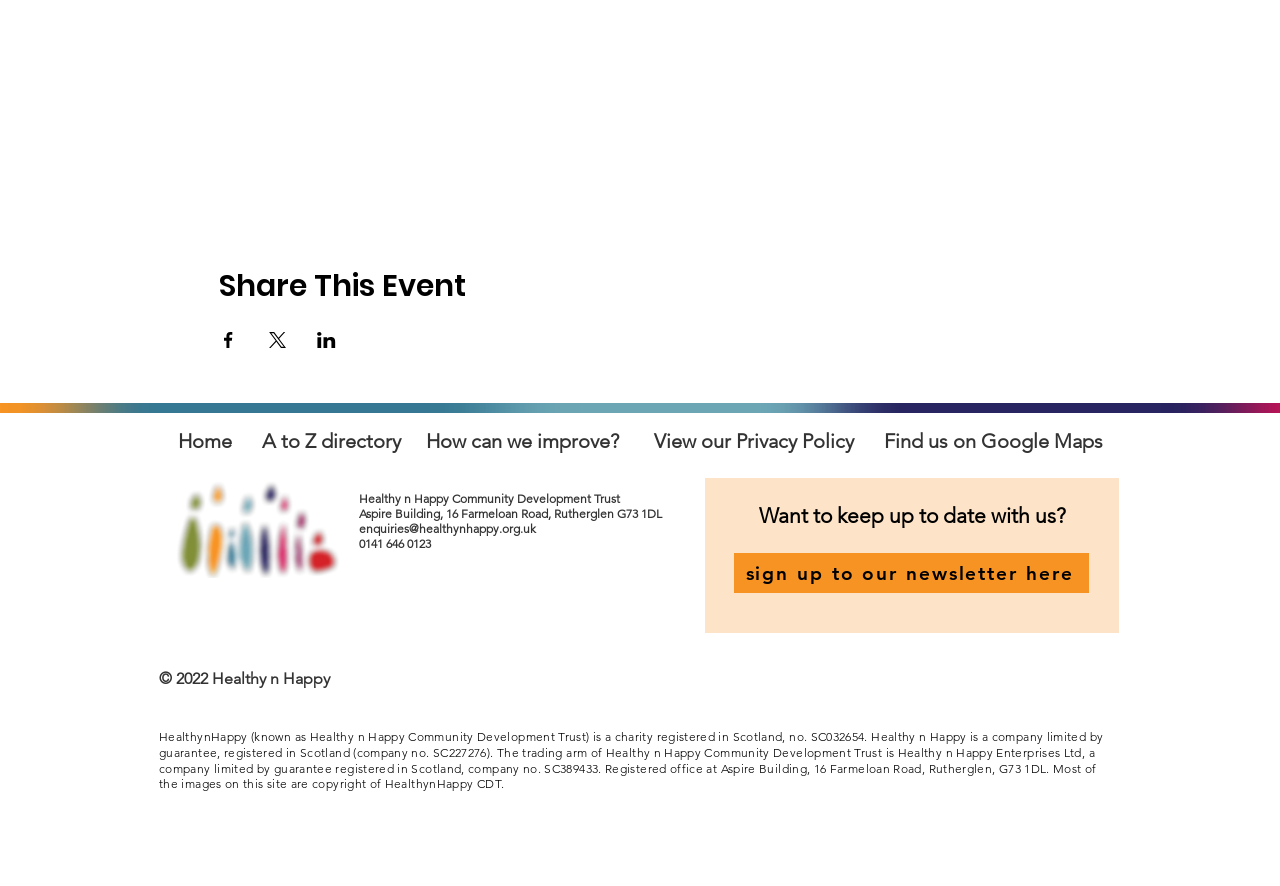Answer the question with a brief word or phrase:
What is the name of the charity?

Healthy n Happy